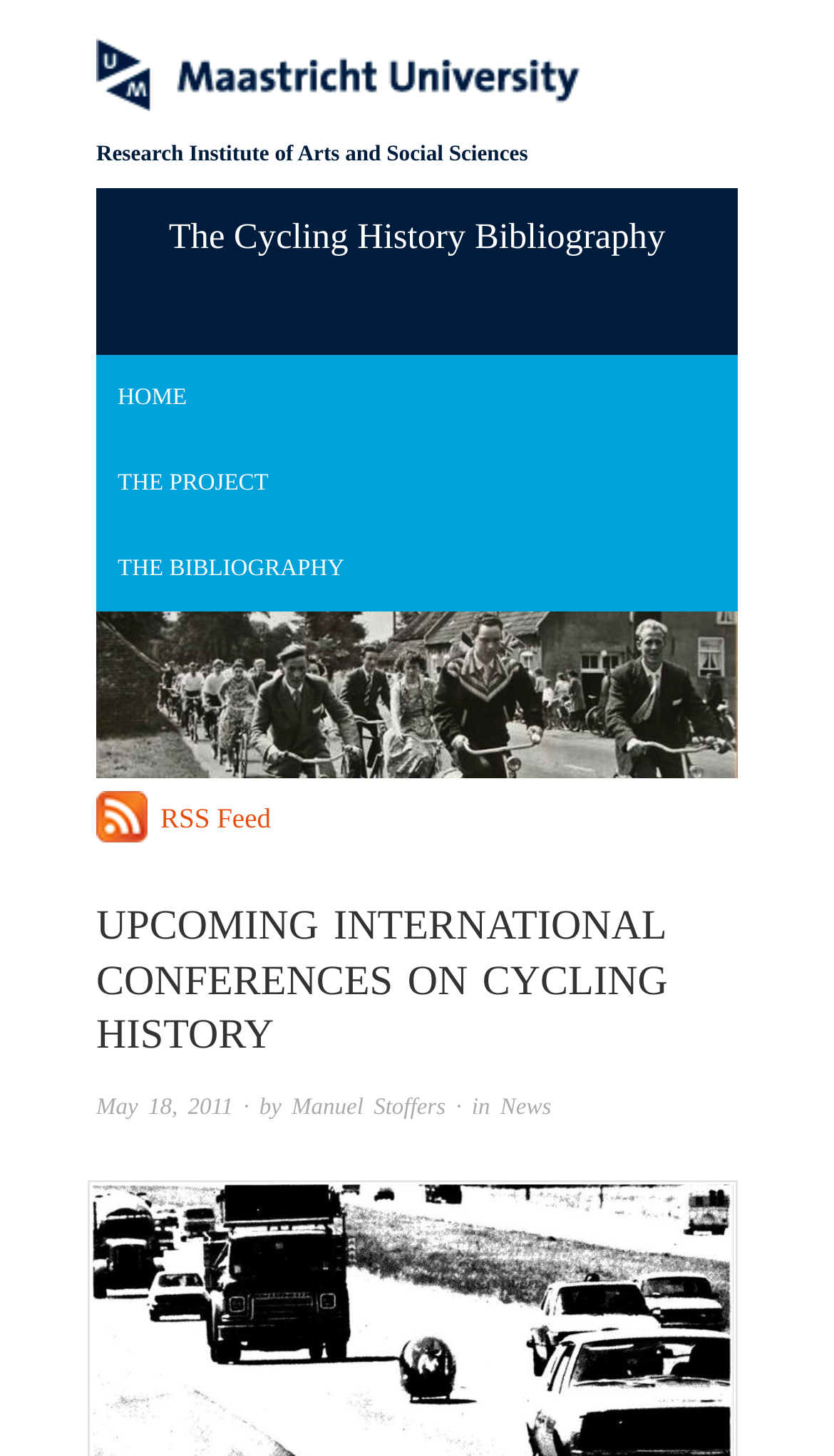Use a single word or phrase to answer the question: What category is the news in?

News